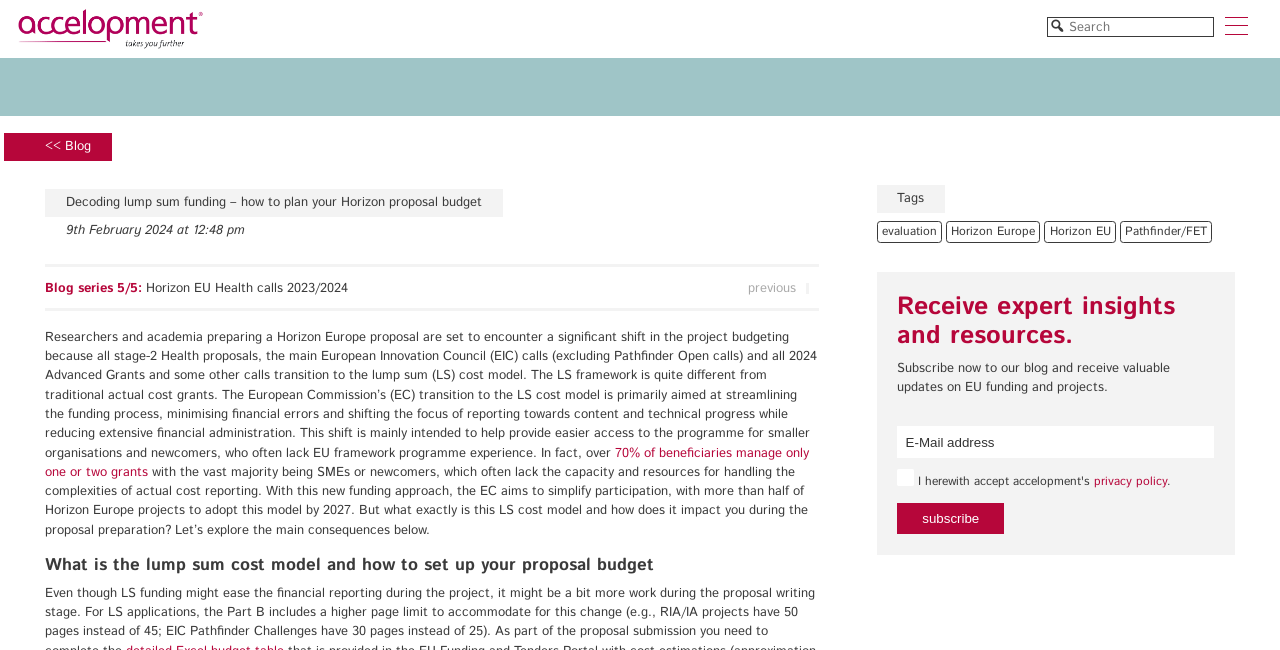Please reply to the following question using a single word or phrase: 
What is the target year for more than half of Horizon Europe projects to adopt the lump sum cost model?

2027